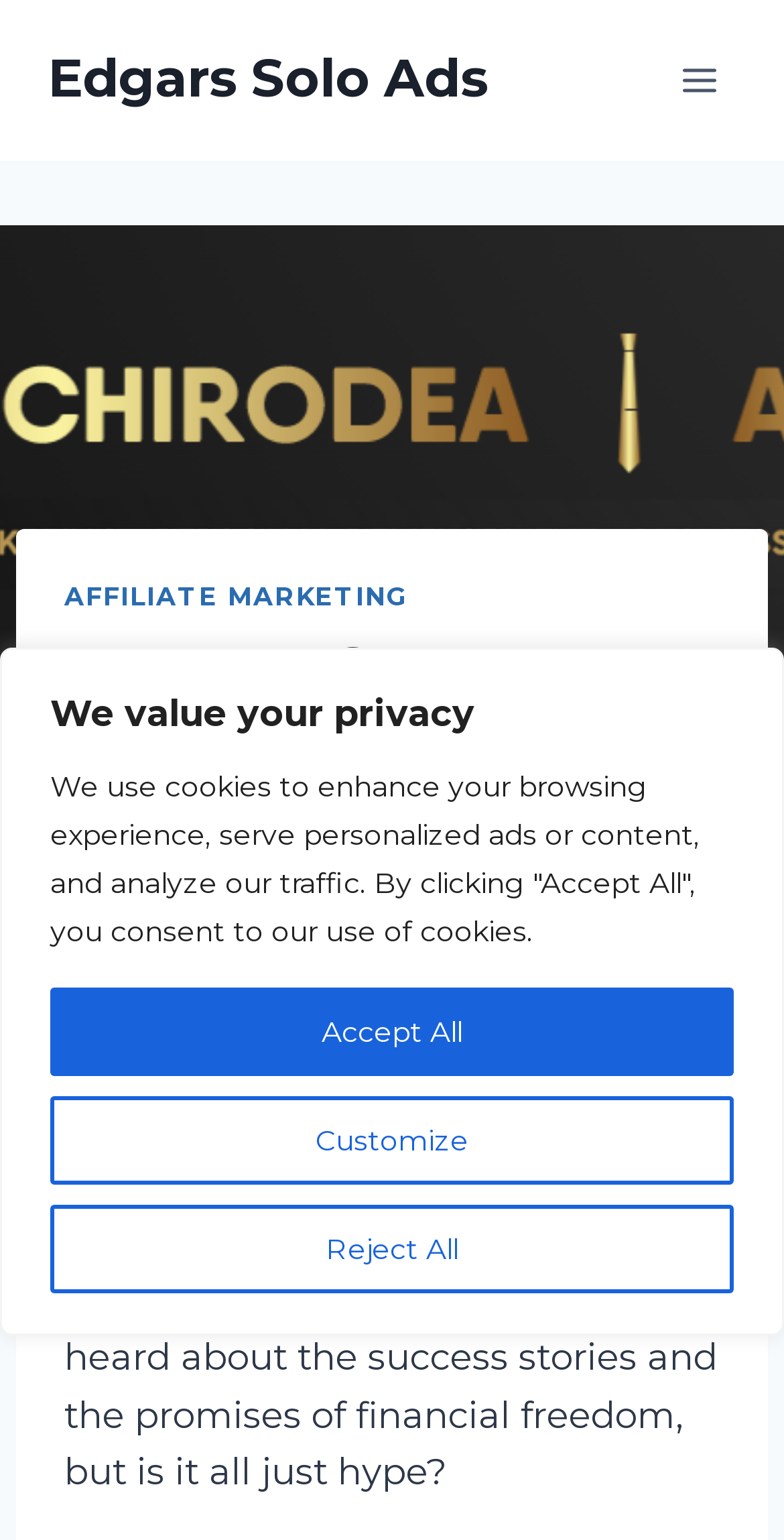What is the name of the academy being reviewed?
Look at the image and respond with a one-word or short phrase answer.

Razvan Chirodea Academy